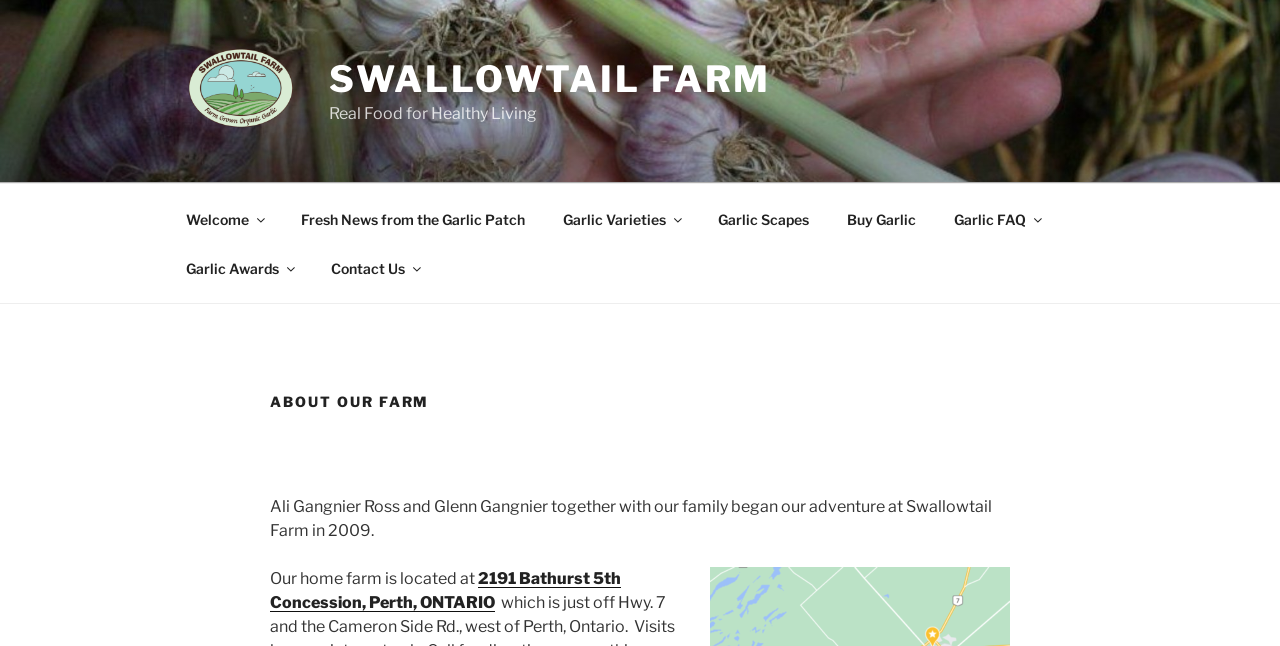Using the webpage screenshot and the element description parent_node: SWALLOWTAIL FARM, determine the bounding box coordinates. Specify the coordinates in the format (top-left x, top-left y, bottom-right x, bottom-right y) with values ranging from 0 to 1.

[0.147, 0.074, 0.255, 0.209]